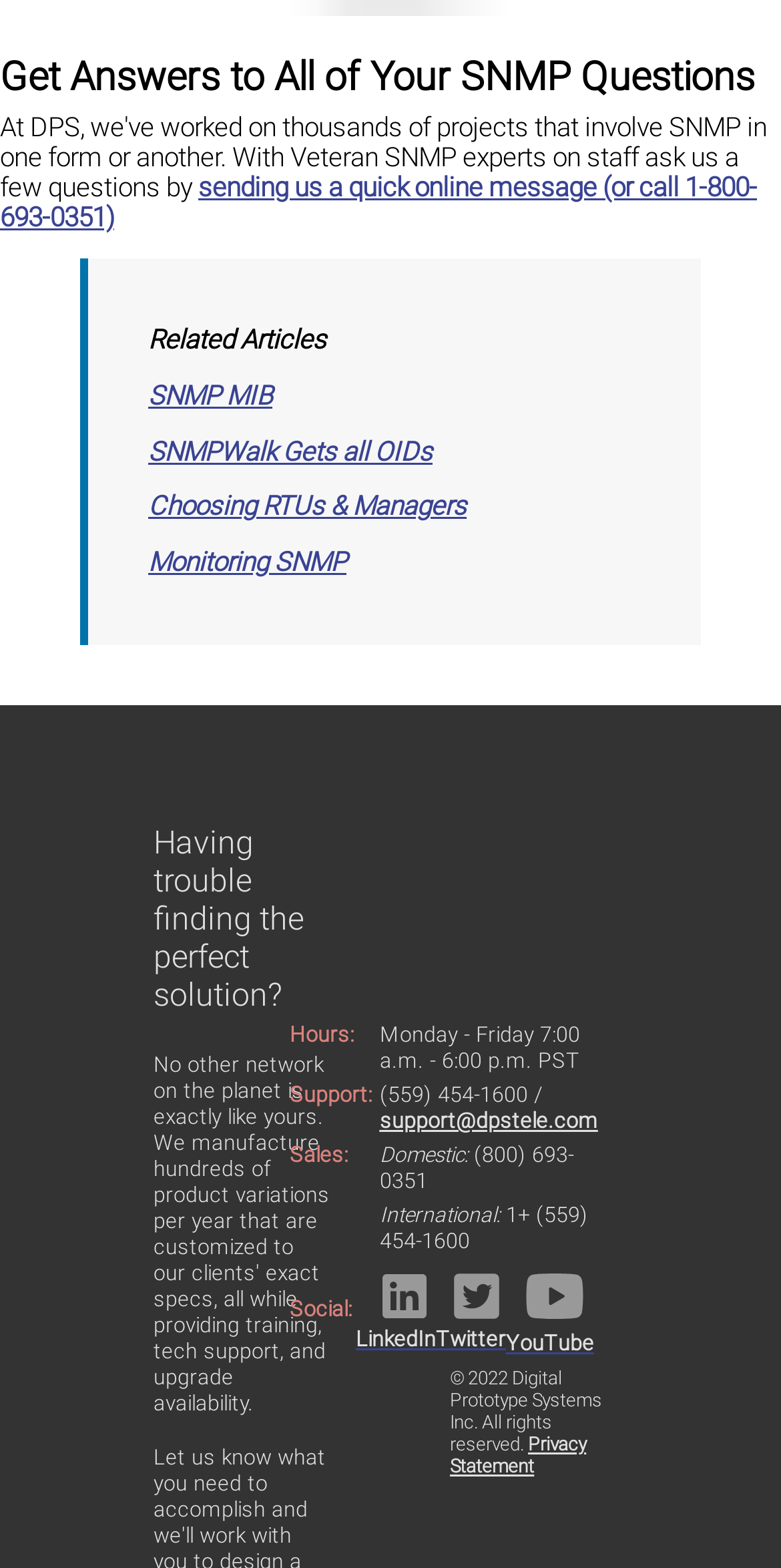Please identify the bounding box coordinates of the element's region that needs to be clicked to fulfill the following instruction: "follow on LinkedIn". The bounding box coordinates should consist of four float numbers between 0 and 1, i.e., [left, top, right, bottom].

[0.455, 0.808, 0.558, 0.863]